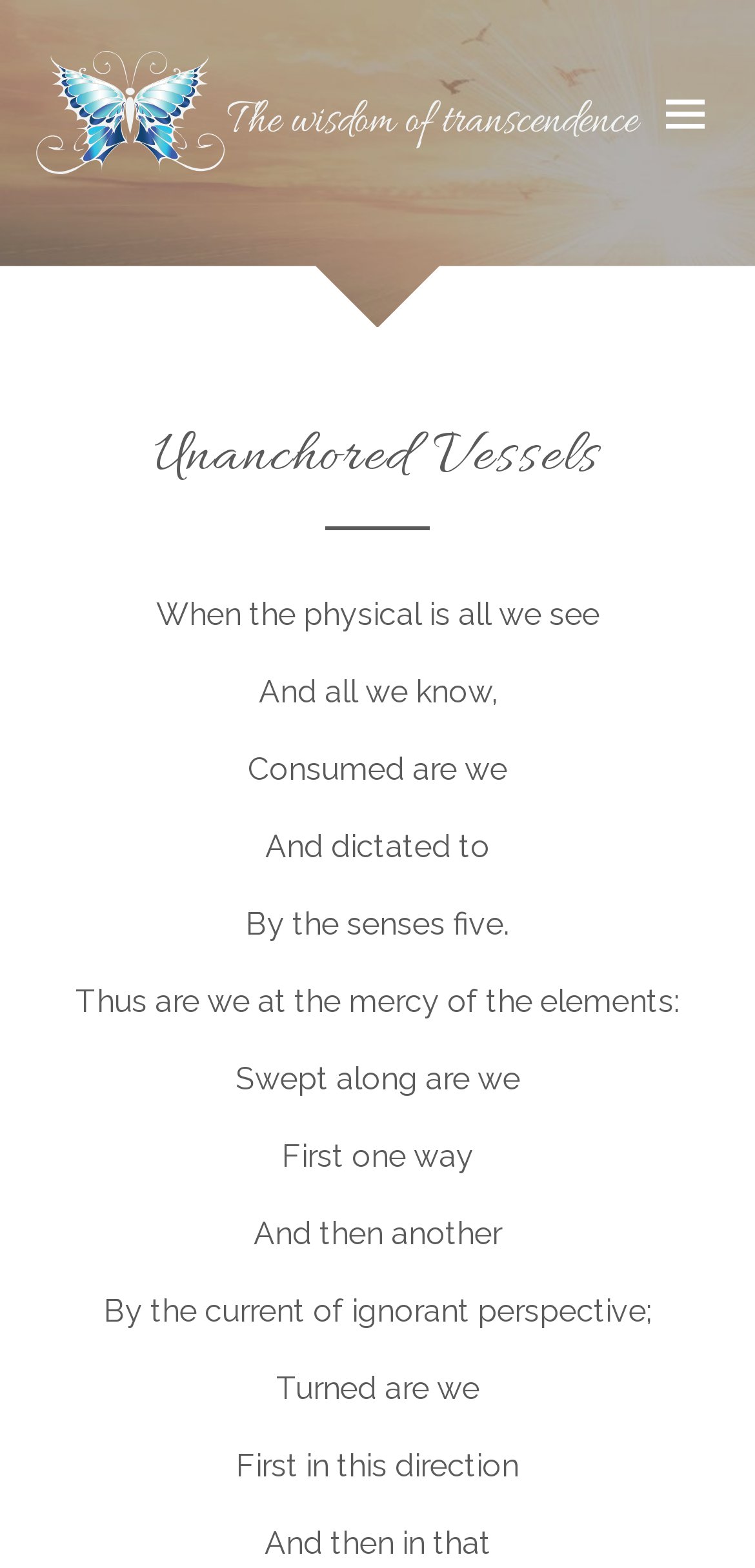Answer the question below in one word or phrase:
What is the tone of the poem?

Contemplative